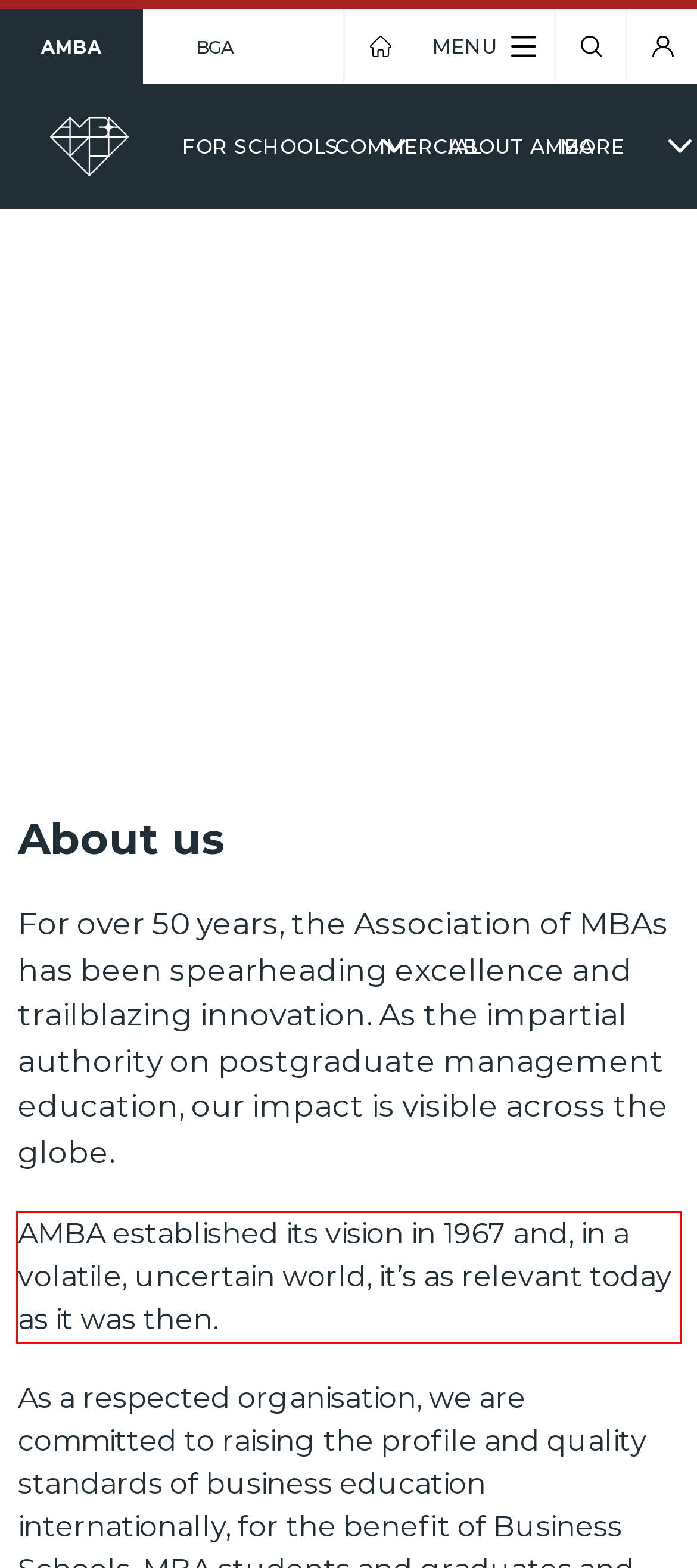Identify and extract the text within the red rectangle in the screenshot of the webpage.

AMBA established its vision in 1967 and, in a volatile, uncertain world, it’s as relevant today as it was then.